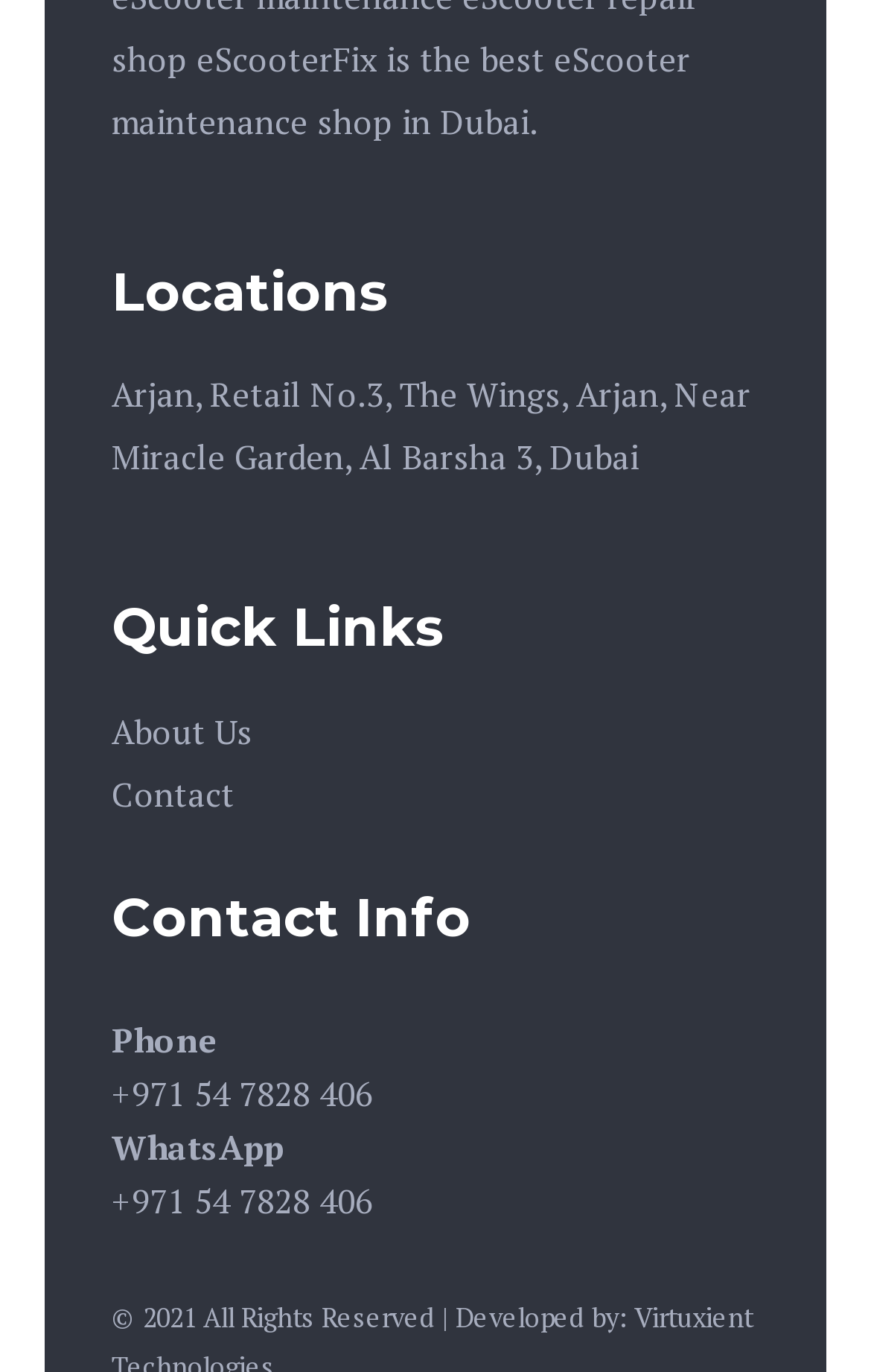How many types of contact information are provided?
Please provide a single word or phrase as your answer based on the screenshot.

Two